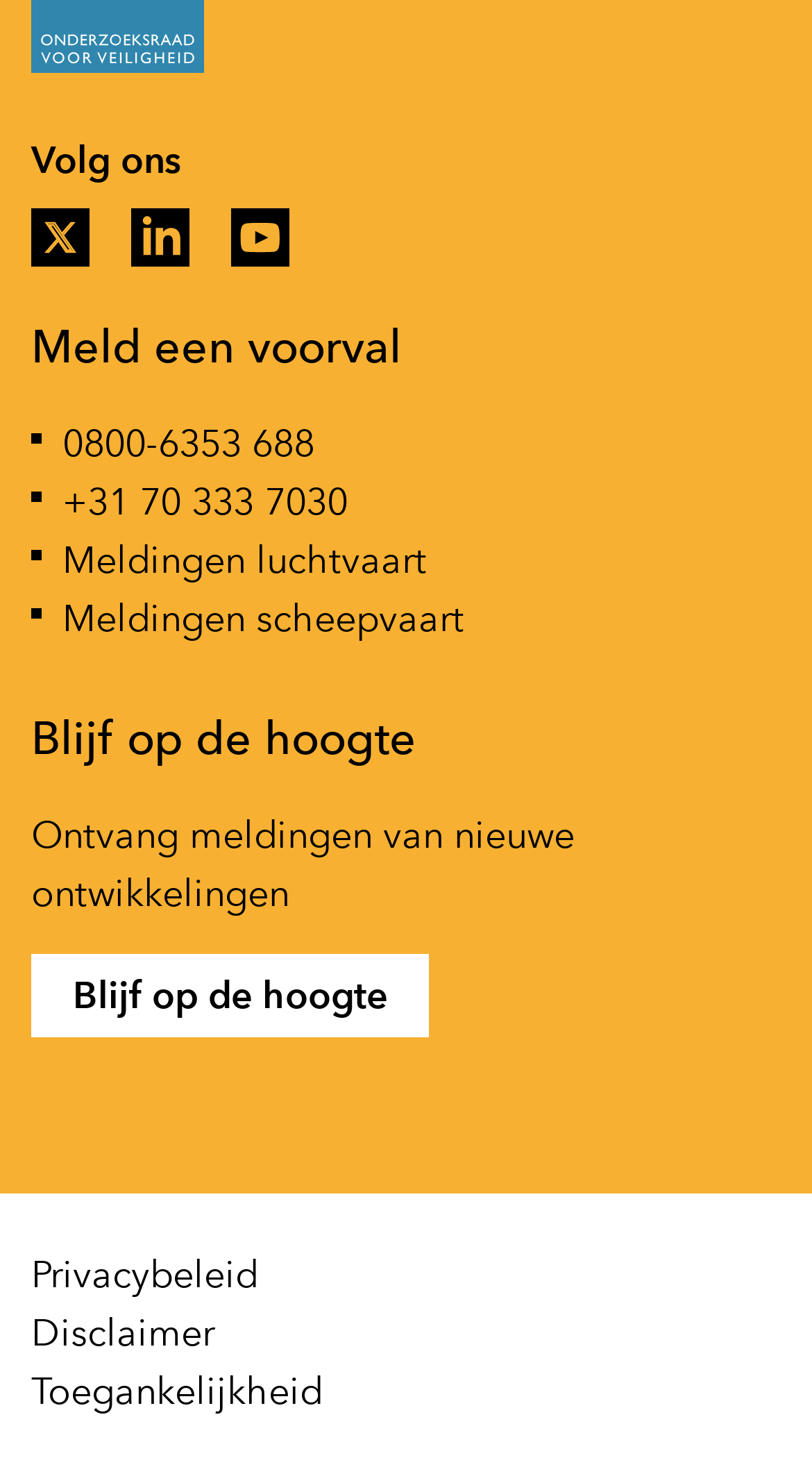Analyze the image and provide a detailed answer to the question: How many social media links are available?

I counted the number of social media links available on the webpage, which are 'X', 'LI', and 'YT', so there are 3 social media links.